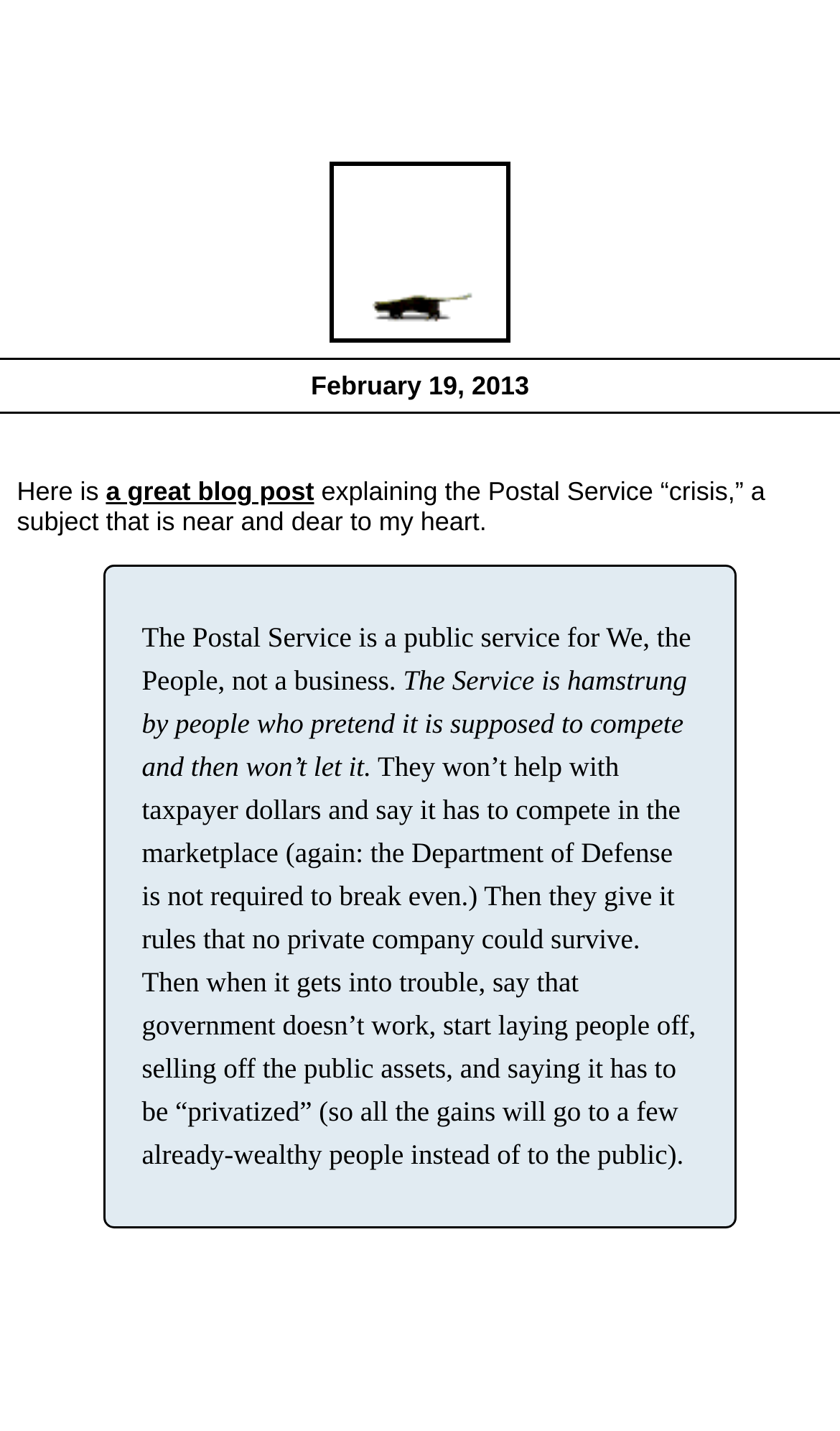Given the element description, predict the bounding box coordinates in the format (top-left x, top-left y, bottom-right x, bottom-right y). Make sure all values are between 0 and 1. Here is the element description: Main Menu

None